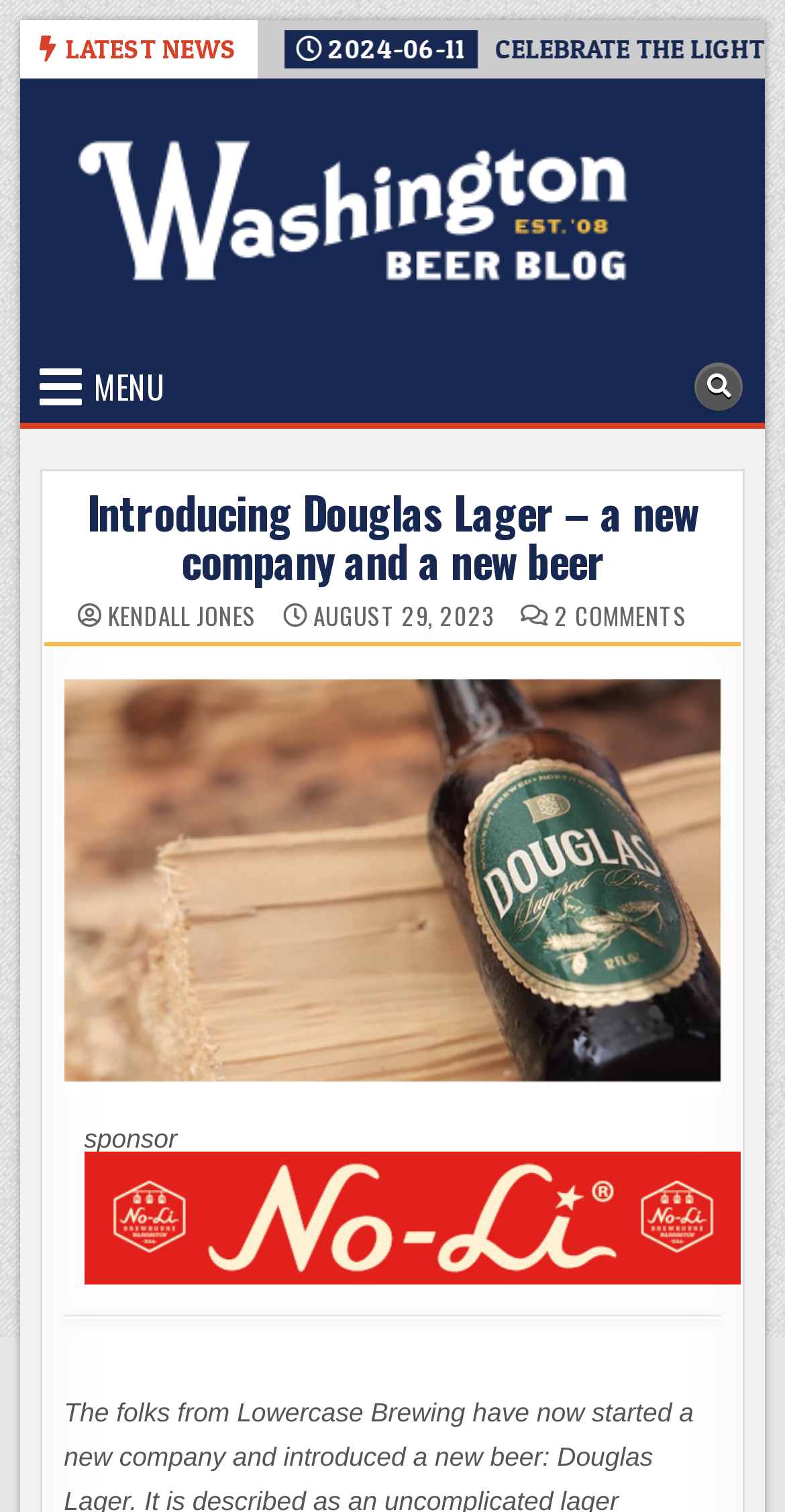Identify the webpage's primary heading and generate its text.

Introducing Douglas Lager – a new company and a new beer